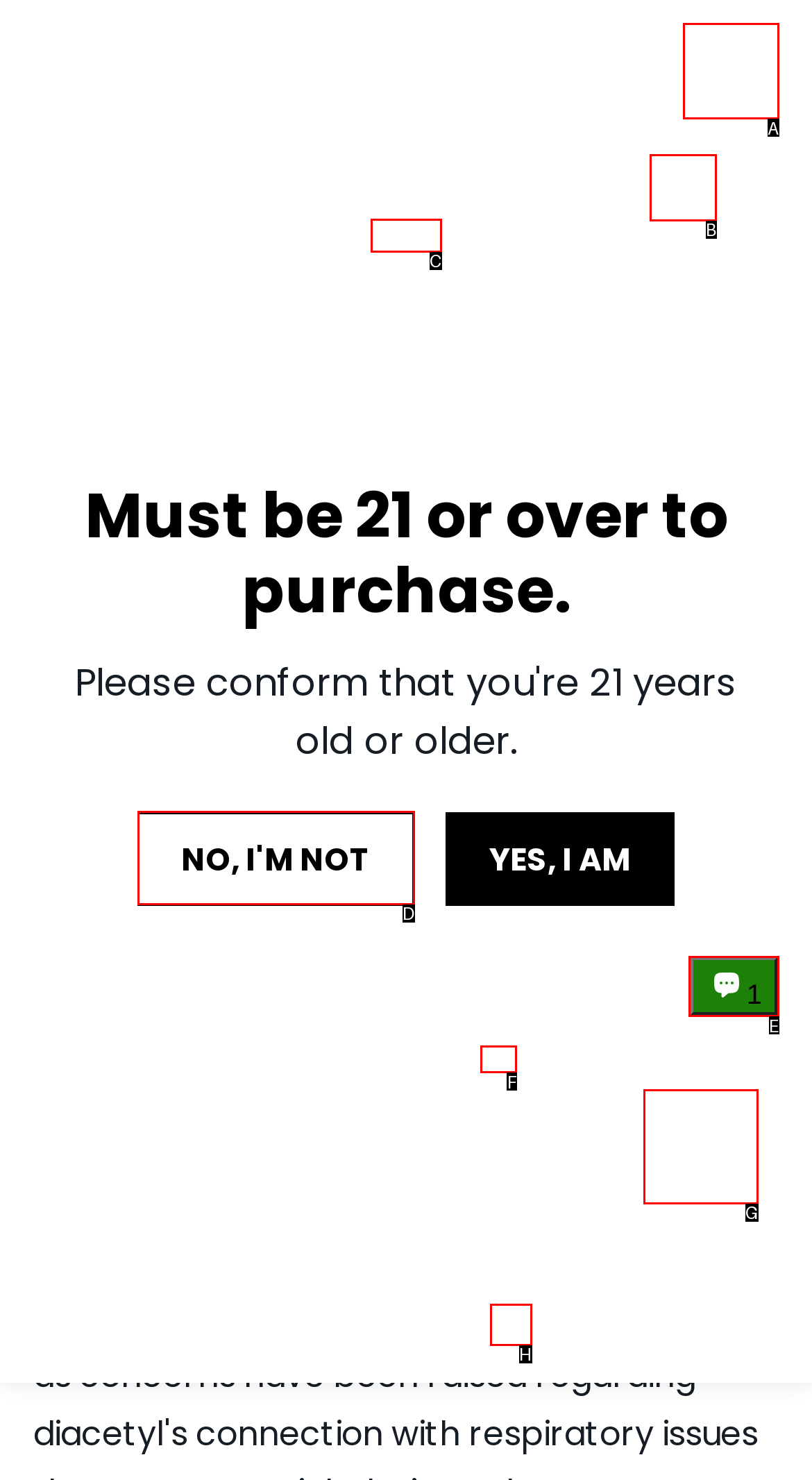Tell me which element should be clicked to achieve the following objective: Open the chat window
Reply with the letter of the correct option from the displayed choices.

E